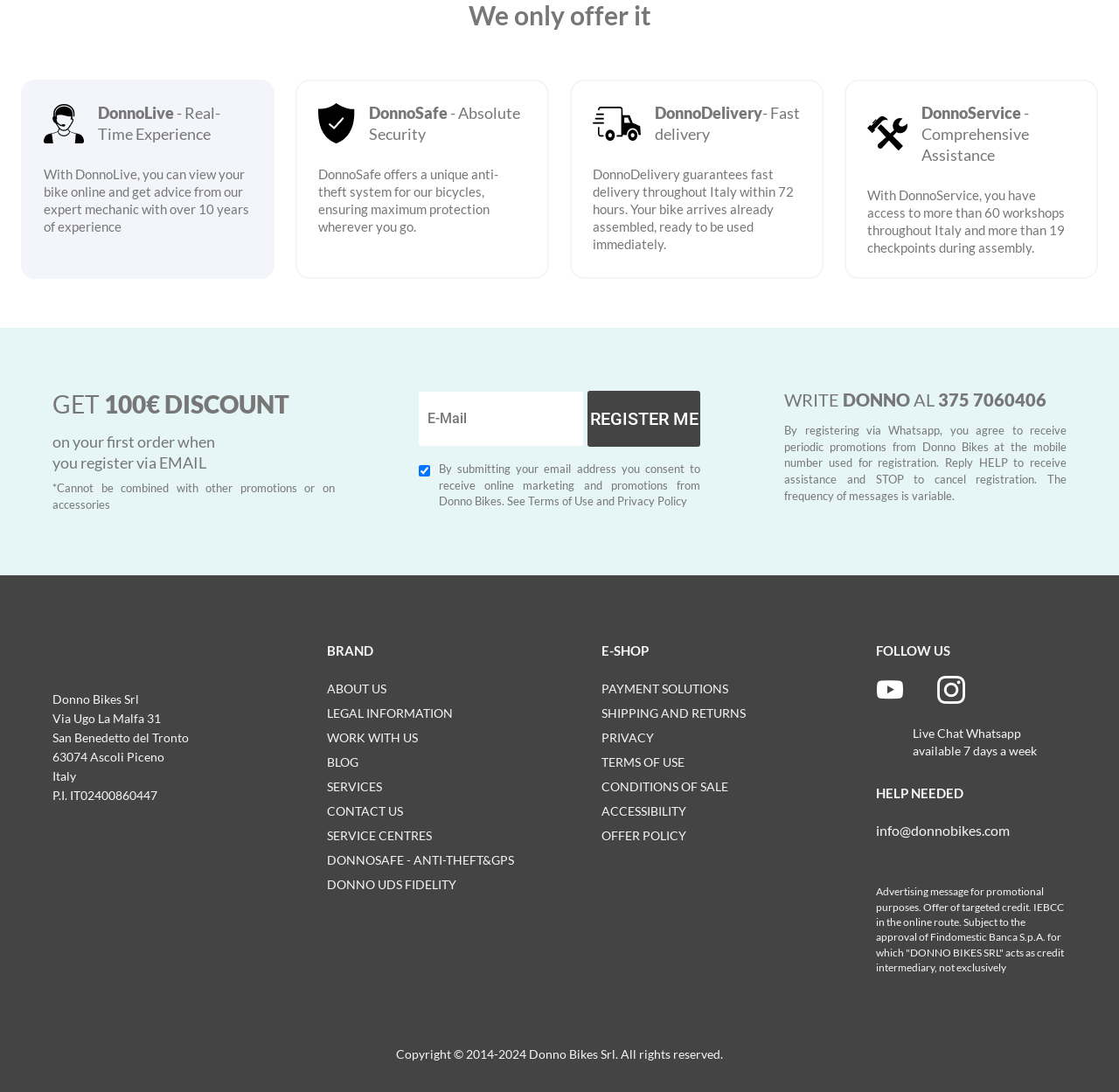Give a succinct answer to this question in a single word or phrase: 
What is the name of the company?

Donno Bikes